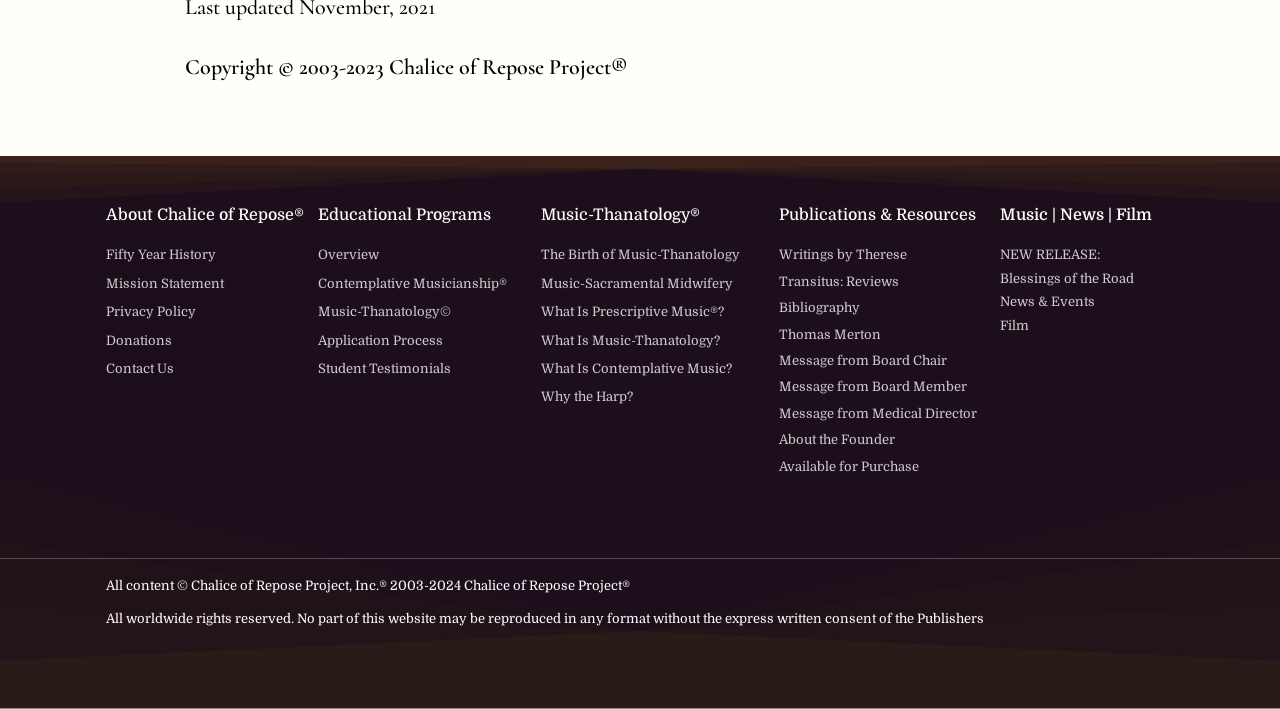Please identify the bounding box coordinates of the area that needs to be clicked to fulfill the following instruction: "Learn about the Fifty Year History."

[0.082, 0.343, 0.248, 0.376]